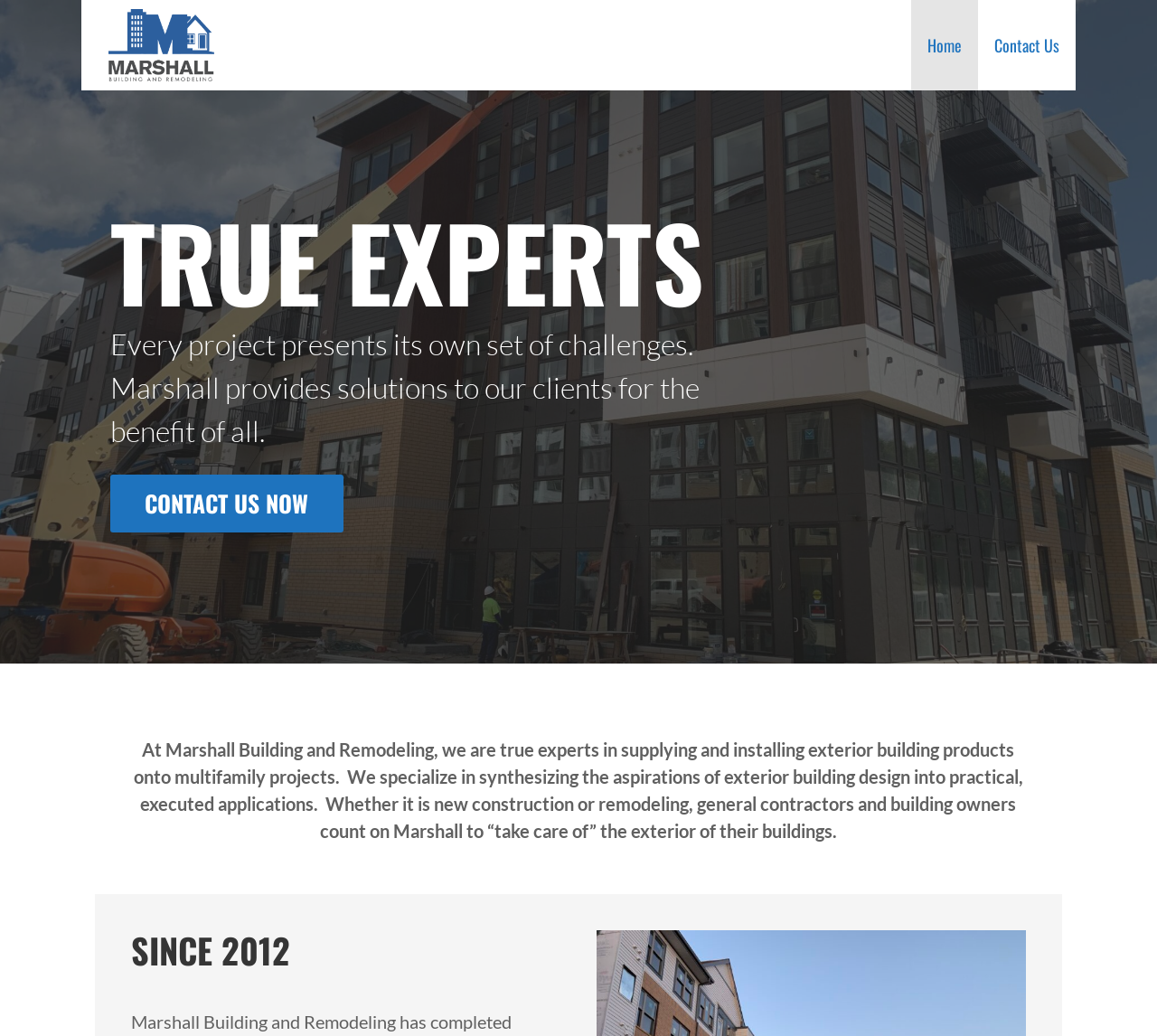Given the element description: "EnerGea Bolivia", predict the bounding box coordinates of the UI element it refers to, using four float numbers between 0 and 1, i.e., [left, top, right, bottom].

None